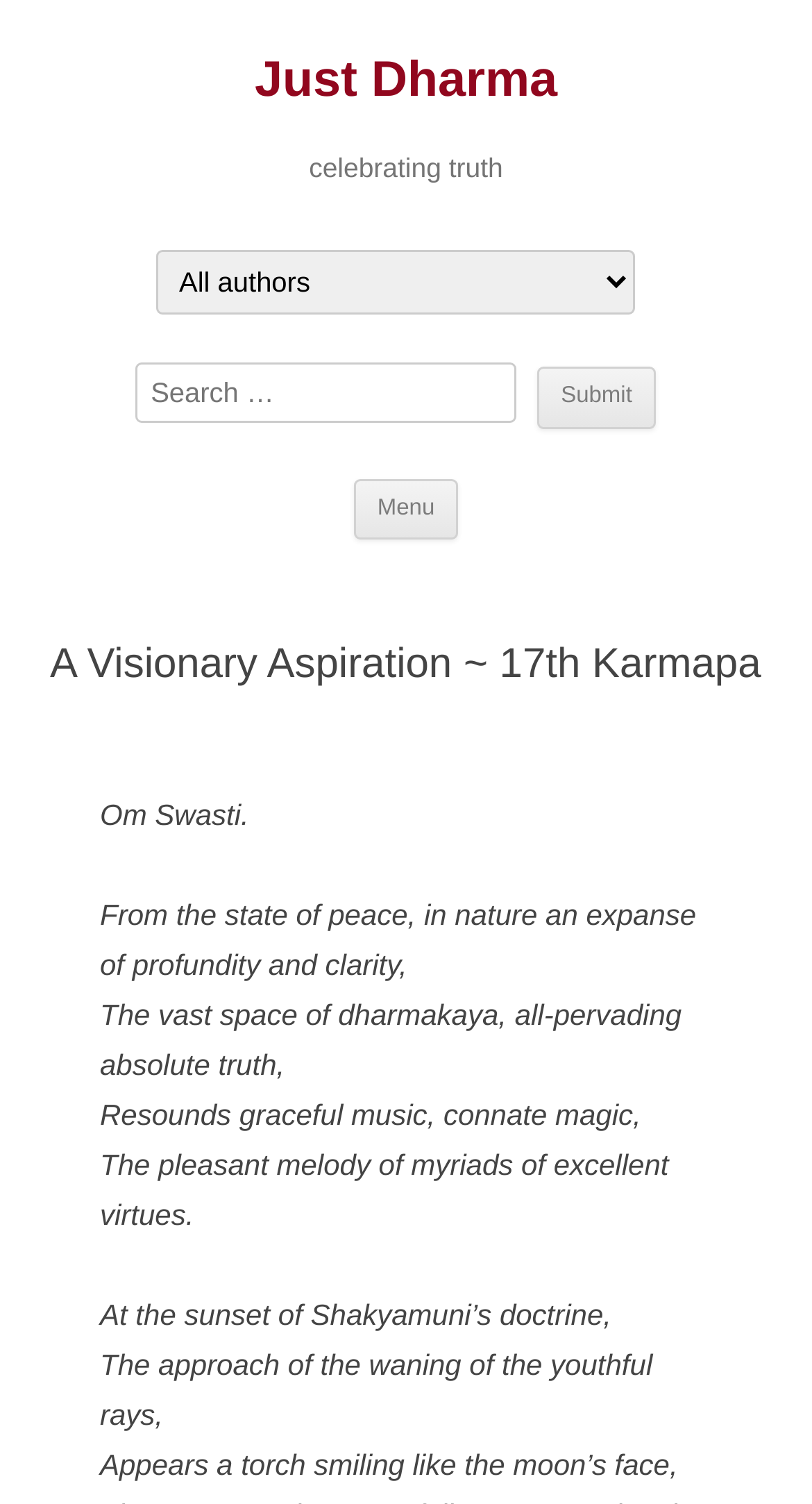Provide a brief response in the form of a single word or phrase:
Is the website focused on a specific person?

Yes